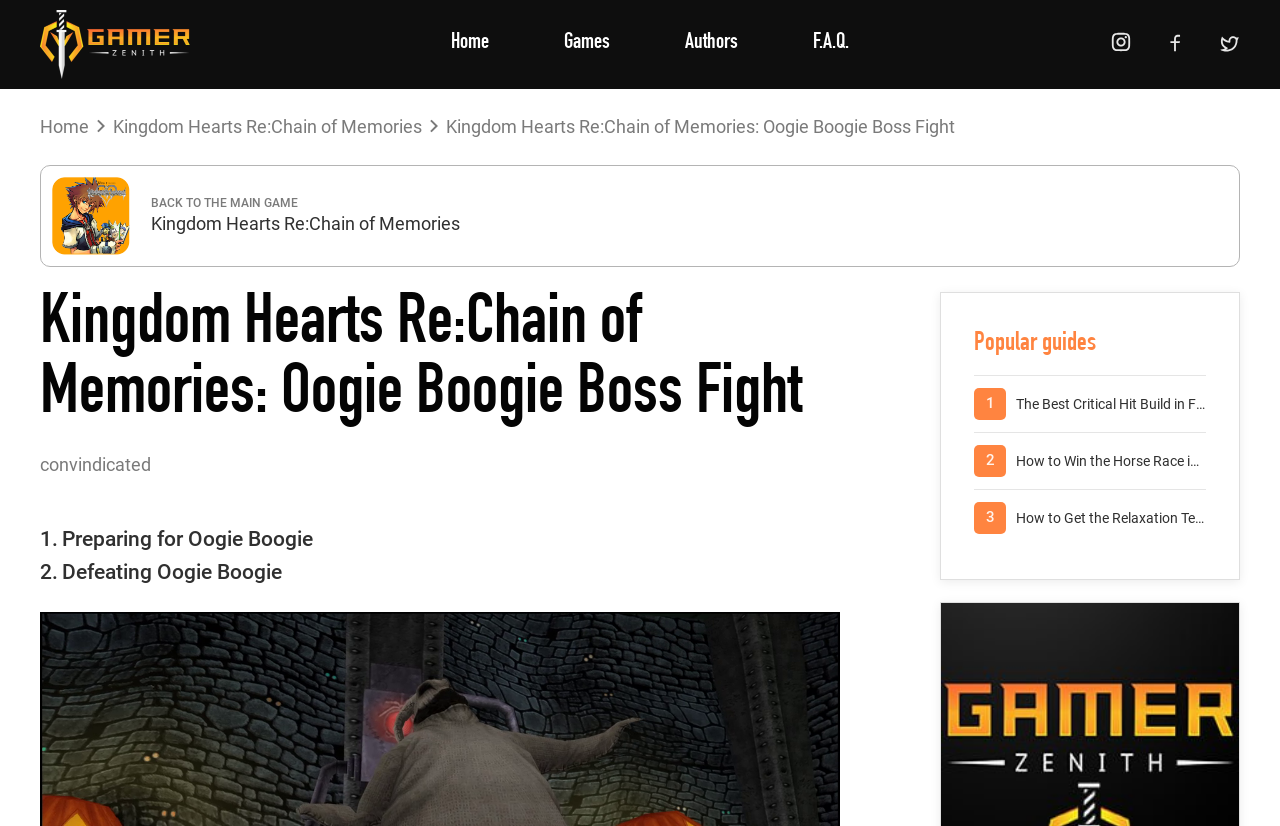Determine the bounding box coordinates for the region that must be clicked to execute the following instruction: "go to home page".

[0.352, 0.039, 0.382, 0.066]